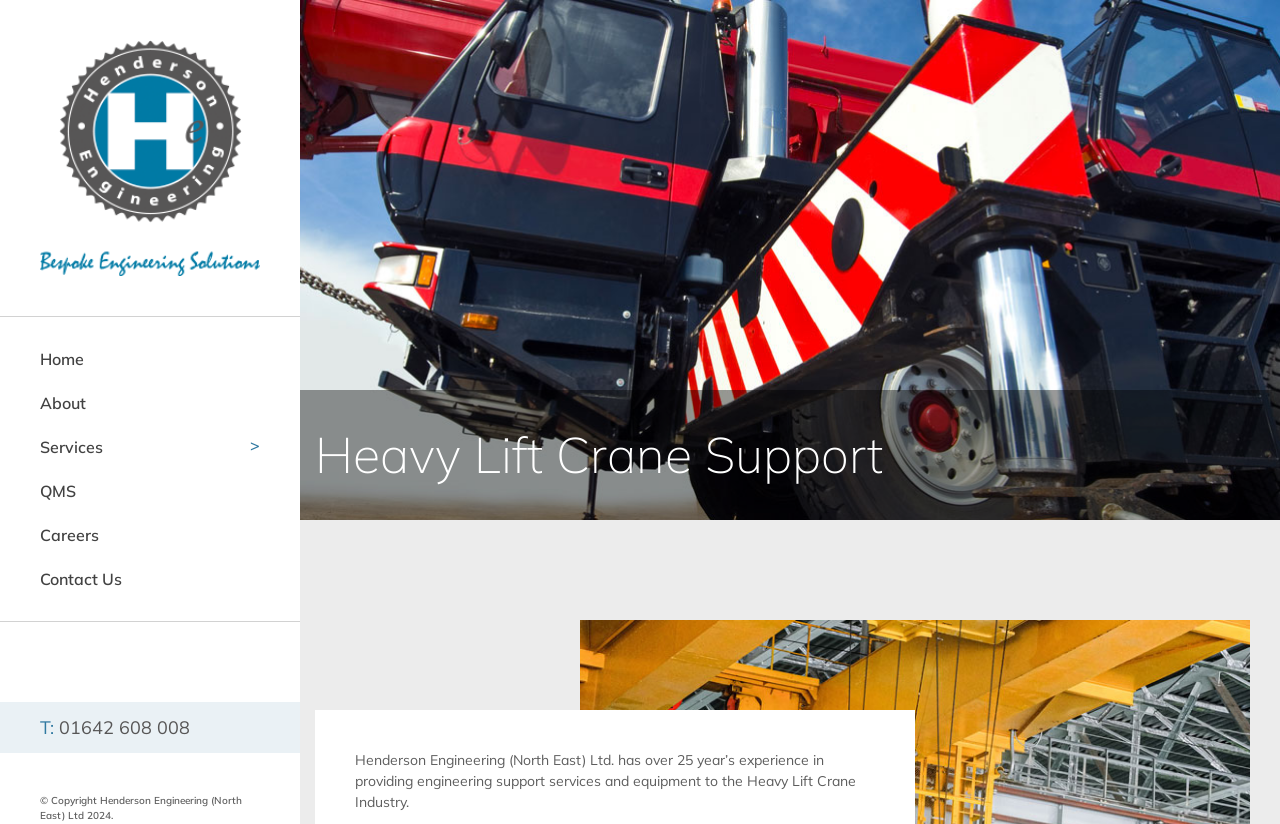Give a concise answer using only one word or phrase for this question:
What is the company's phone number?

01642 608 008